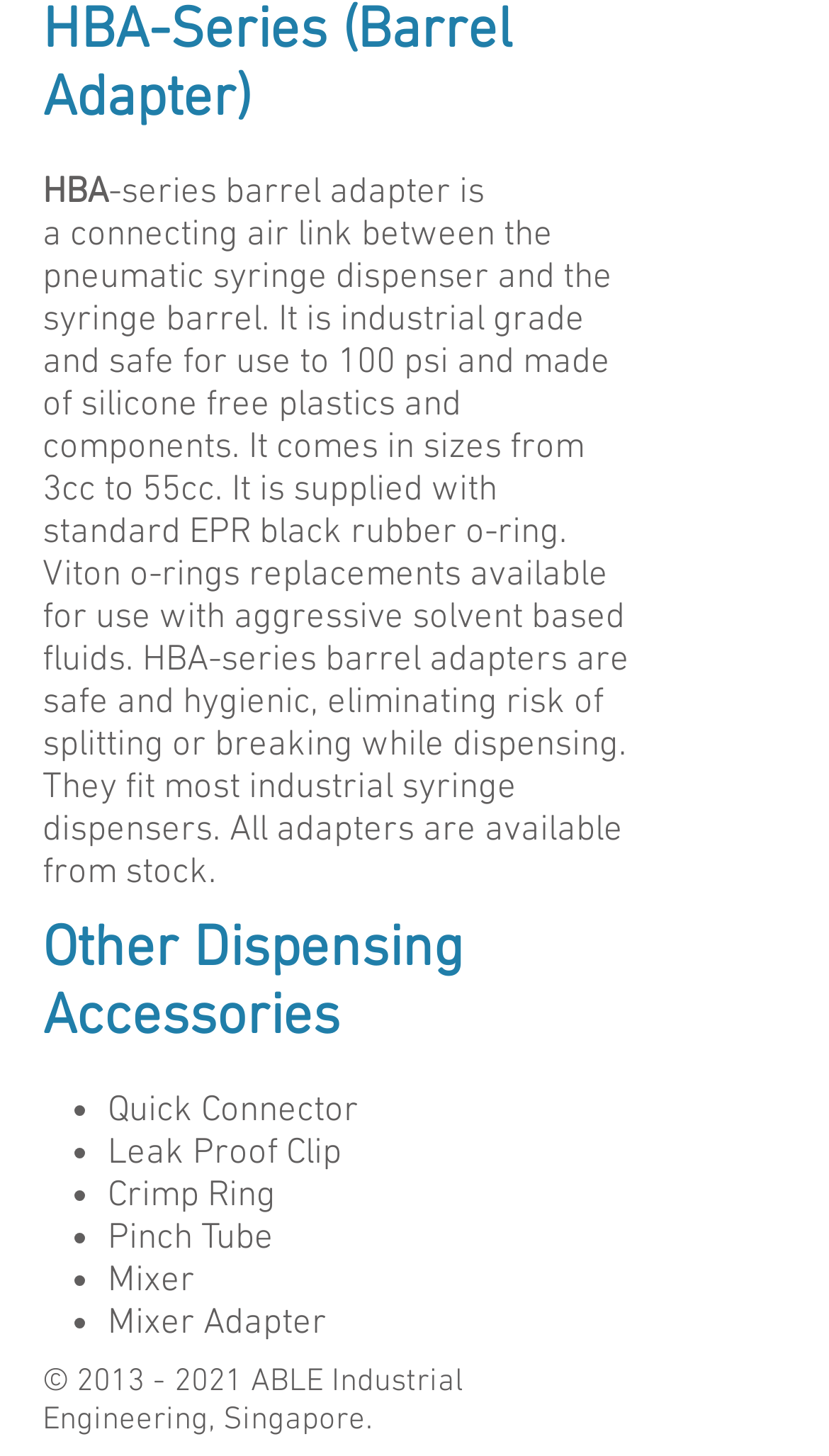Determine the bounding box coordinates in the format (top-left x, top-left y, bottom-right x, bottom-right y). Ensure all values are floating point numbers between 0 and 1. Identify the bounding box of the UI element described by: What We Do

None